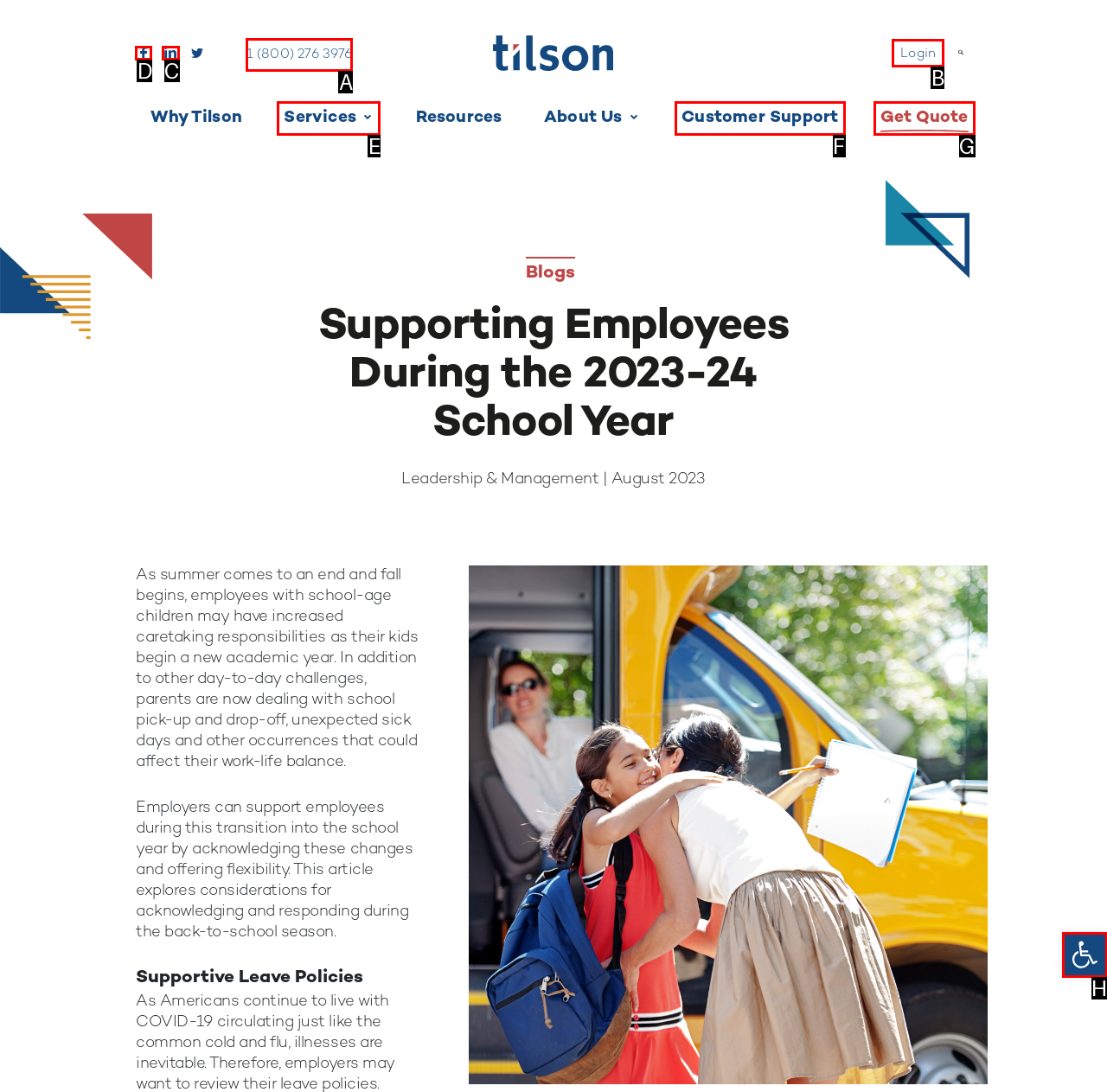Point out the specific HTML element to click to complete this task: Login to the system Reply with the letter of the chosen option.

B